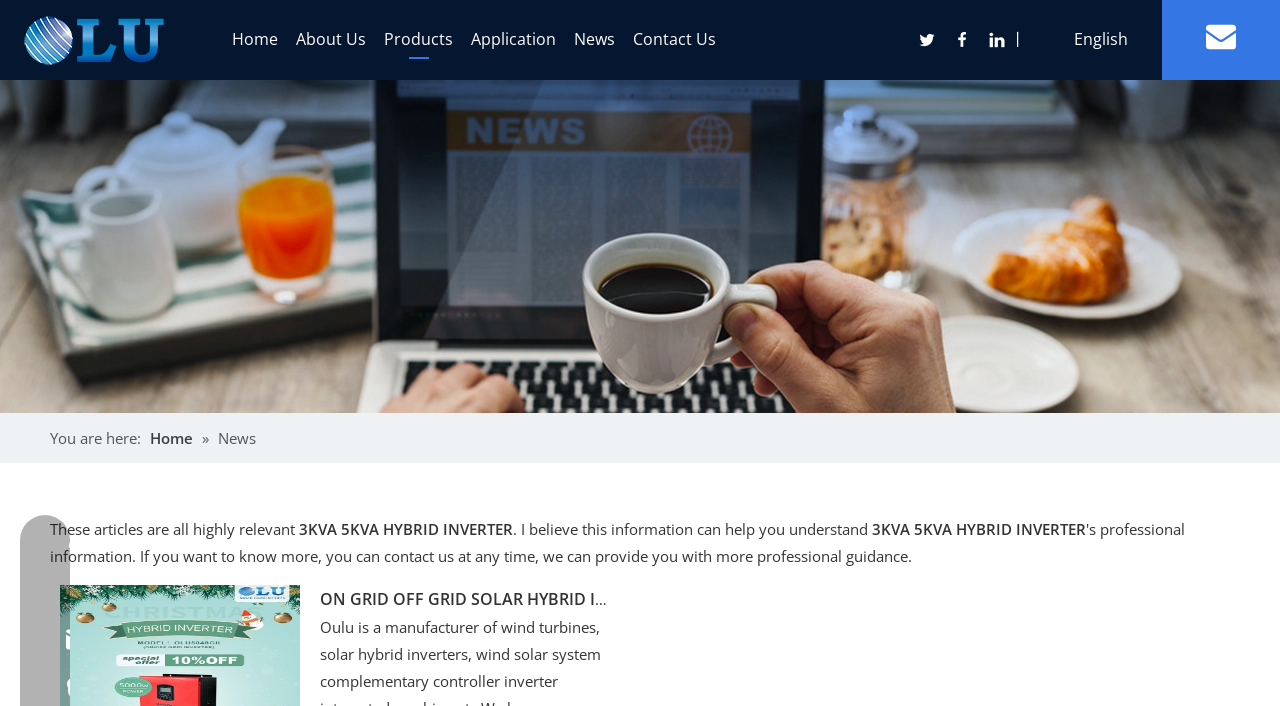What is the logo of the company?
Answer with a single word or phrase, using the screenshot for reference.

LOGOfuben